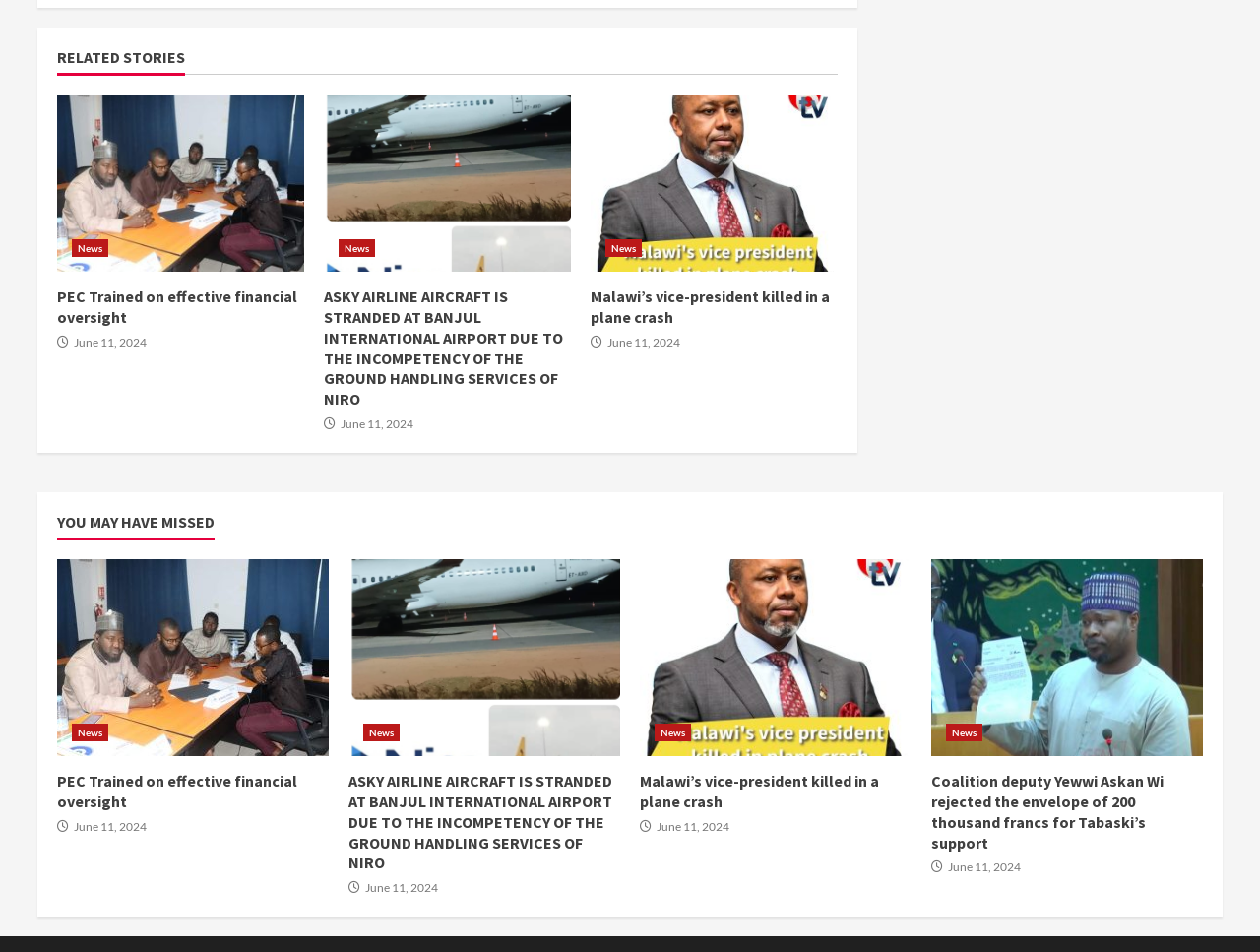For the given element description News, determine the bounding box coordinates of the UI element. The coordinates should follow the format (top-left x, top-left y, bottom-right x, bottom-right y) and be within the range of 0 to 1.

[0.288, 0.76, 0.318, 0.779]